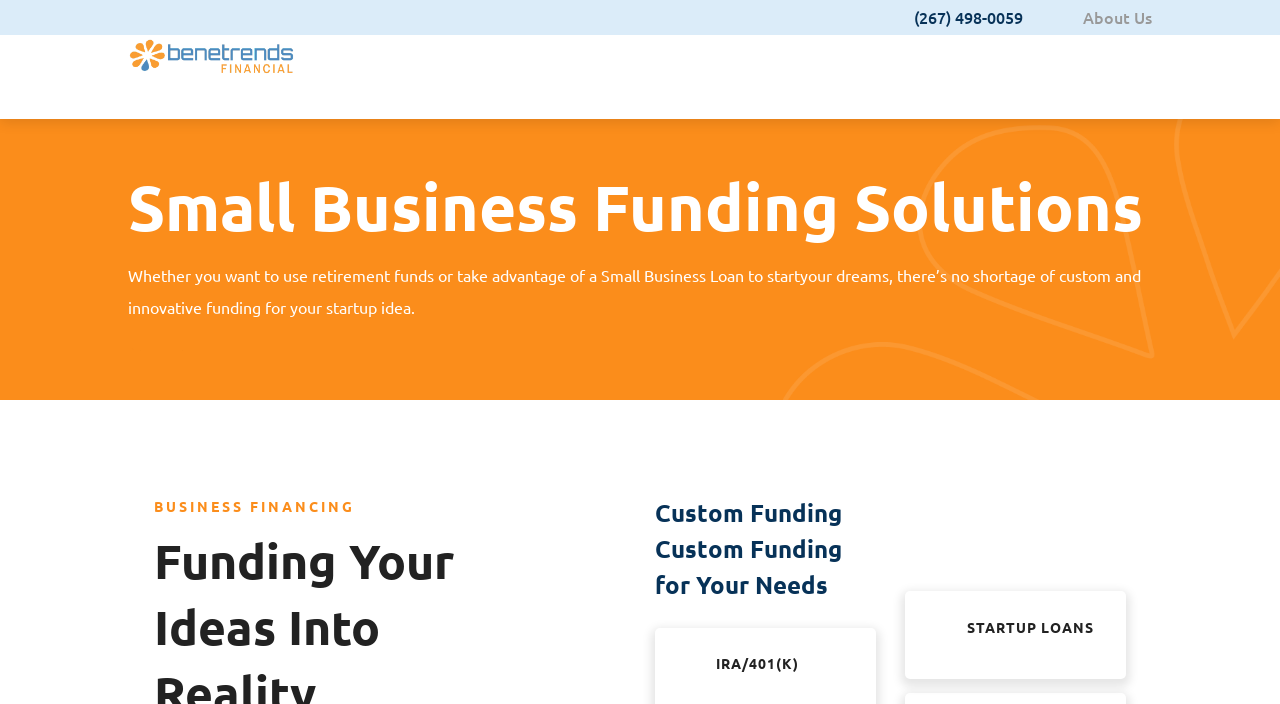Please provide the bounding box coordinates for the UI element as described: "(267) 498-0059". The coordinates must be four floats between 0 and 1, represented as [left, top, right, bottom].

[0.691, 0.009, 0.799, 0.04]